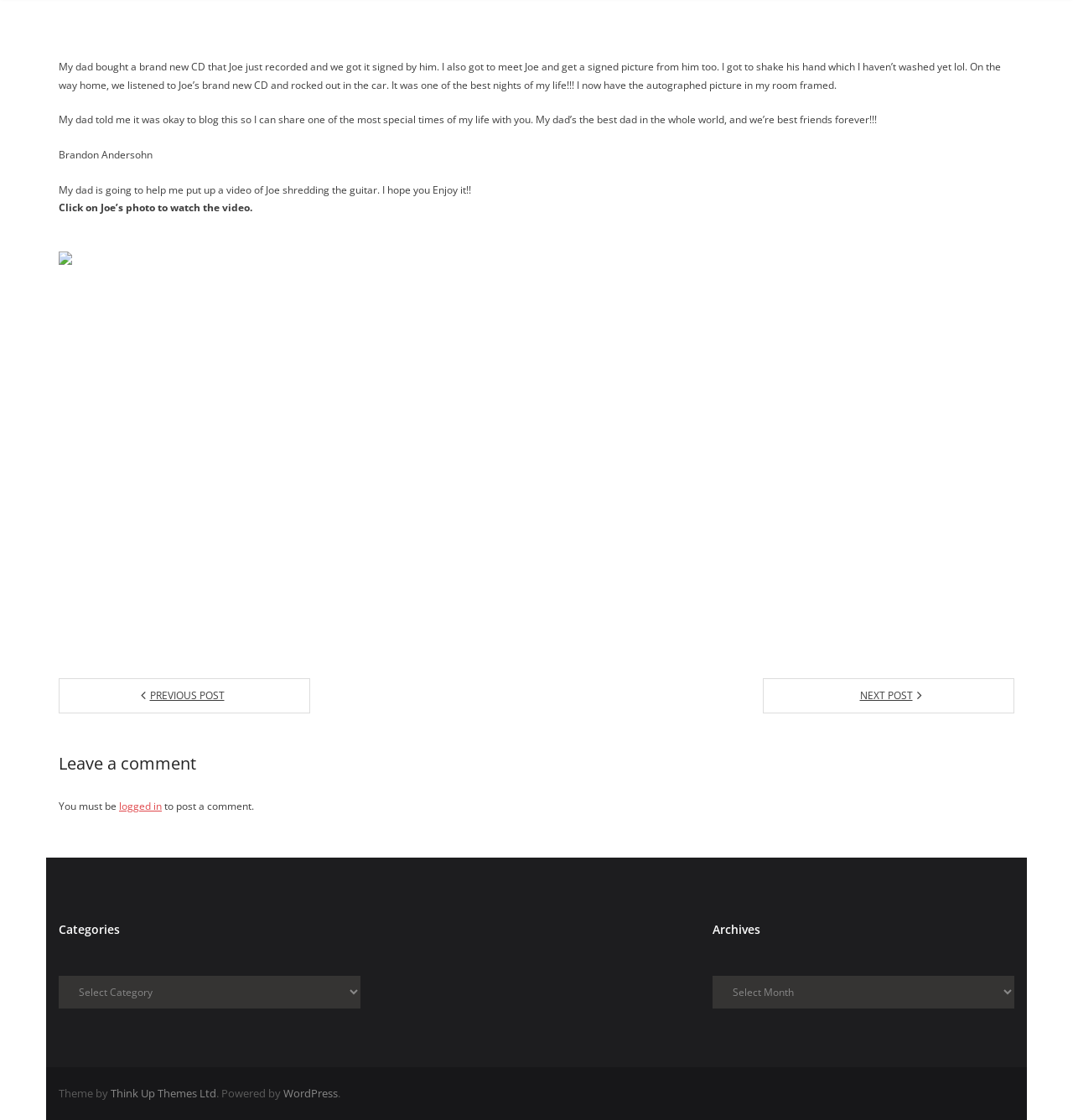Determine the bounding box coordinates for the area that needs to be clicked to fulfill this task: "Go to previous post". The coordinates must be given as four float numbers between 0 and 1, i.e., [left, top, right, bottom].

[0.055, 0.606, 0.289, 0.637]